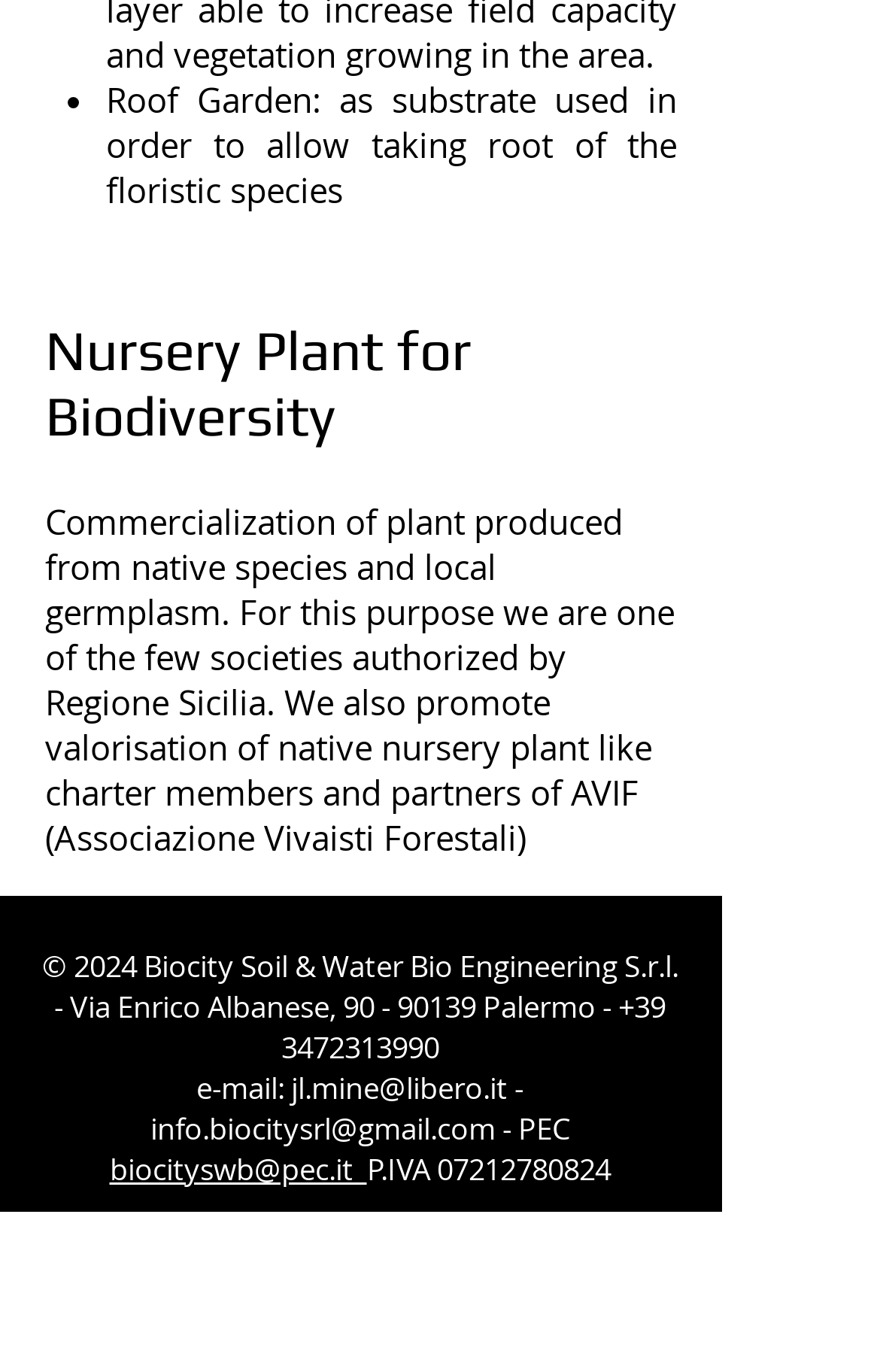Extract the bounding box of the UI element described as: "info.biocitysrl@gmail.com".

[0.171, 0.808, 0.563, 0.837]